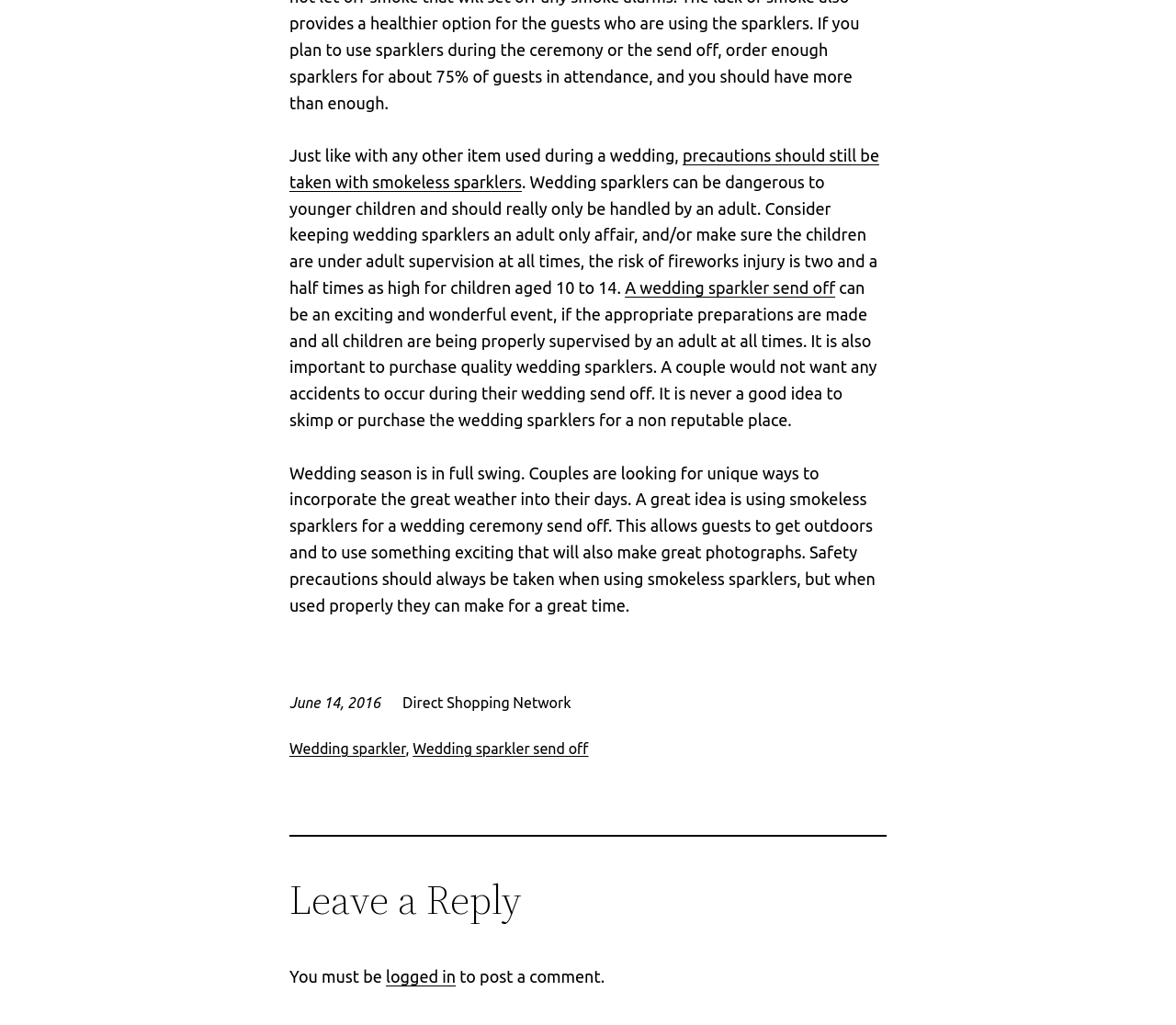When was this article published?
Refer to the image and respond with a one-word or short-phrase answer.

June 14, 2016